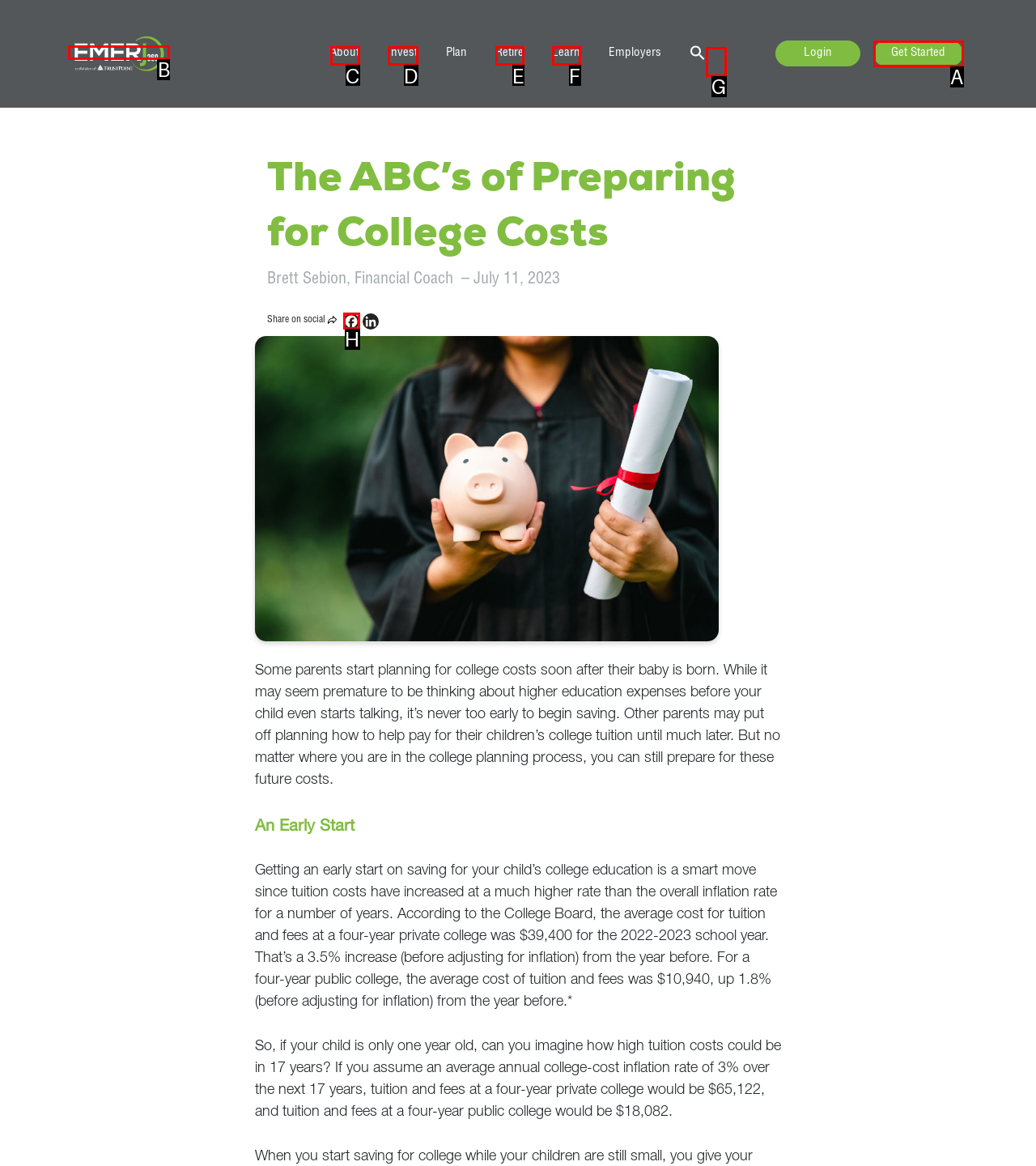Determine which HTML element should be clicked for this task: Click on the Emerj360 link
Provide the option's letter from the available choices.

B